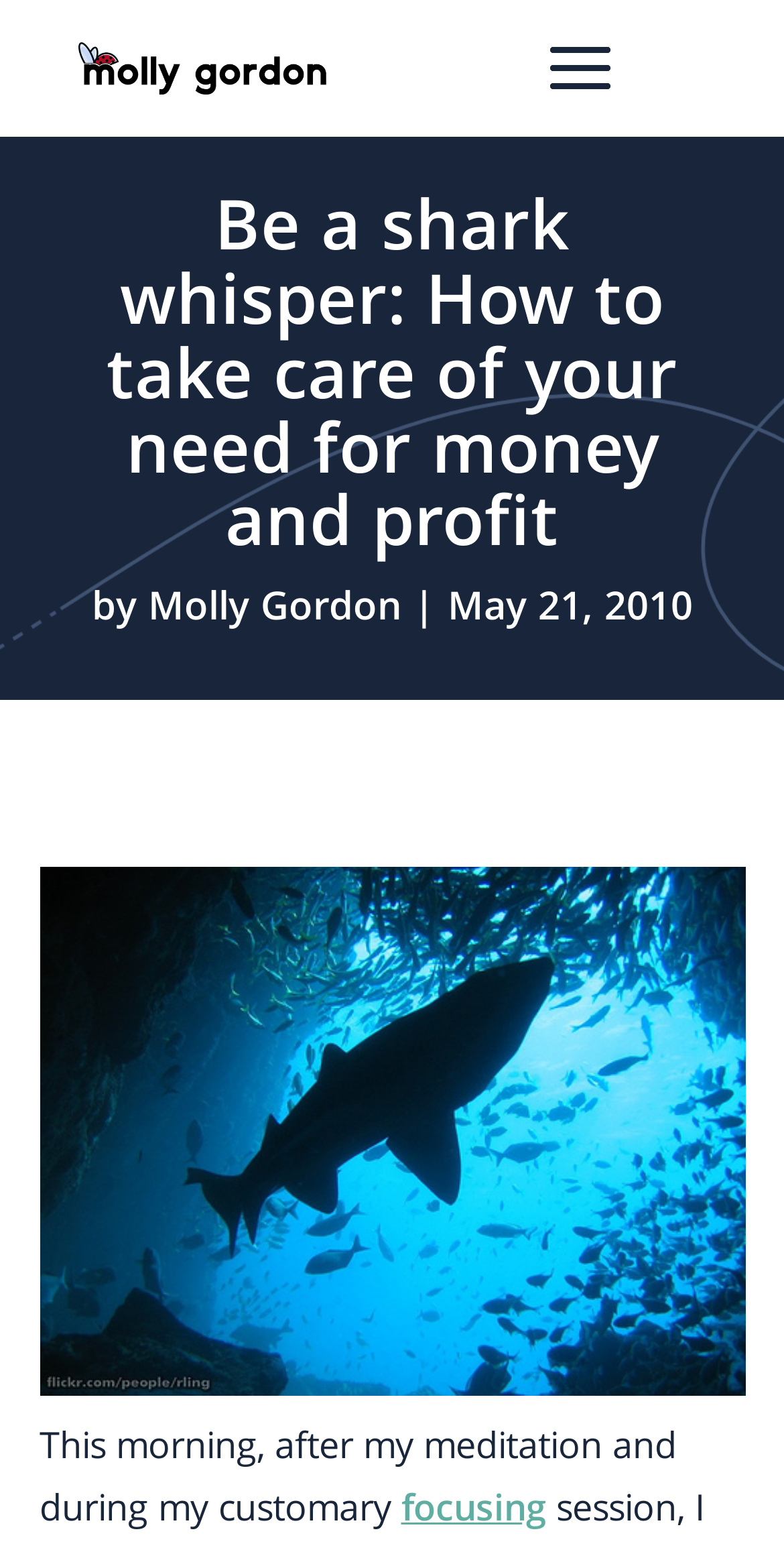Provide a thorough description of the webpage's content and layout.

The webpage is an article titled "Be a shark whisper: How to take care of your need for money and profit" by Molly Gordon, dated May 21, 2010. At the top left corner, there is a logo of Molly Gordon, which is an image linked to her website. Below the logo, the title of the article is prominently displayed in a large font size. 

To the right of the title, the author's name "Molly Gordon" is mentioned, followed by a vertical line and the publication date. 

The main content of the article starts below the title section, with a large image of a shark taking up most of the width of the page. The image is positioned roughly in the middle of the page, vertically. 

Below the shark image, the article begins with a paragraph of text, which starts with the sentence "This morning, after my meditation and during my customary..." The text contains a link to the word "focusing", which is likely a relevant concept to the article's content.